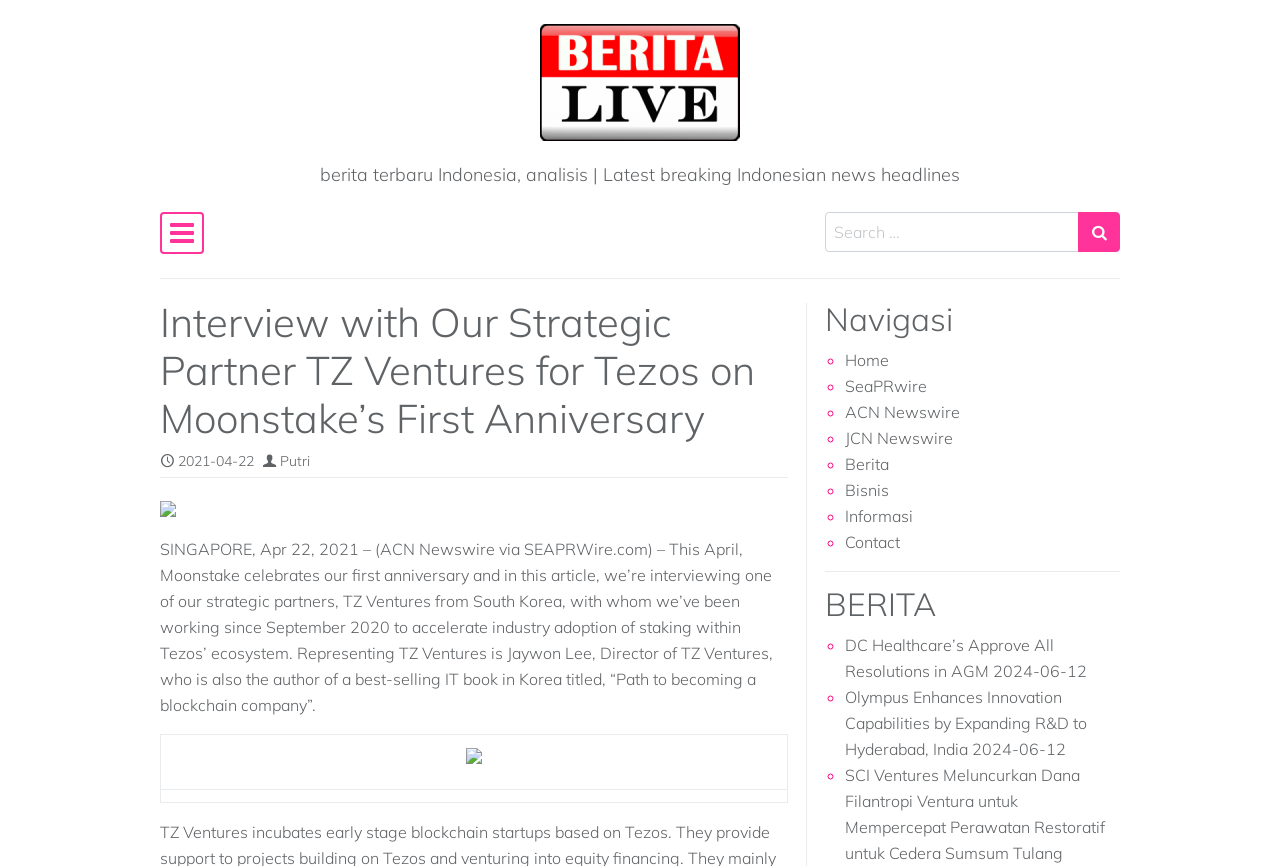Provide a one-word or brief phrase answer to the question:
What is the name of the company being interviewed?

TZ Ventures